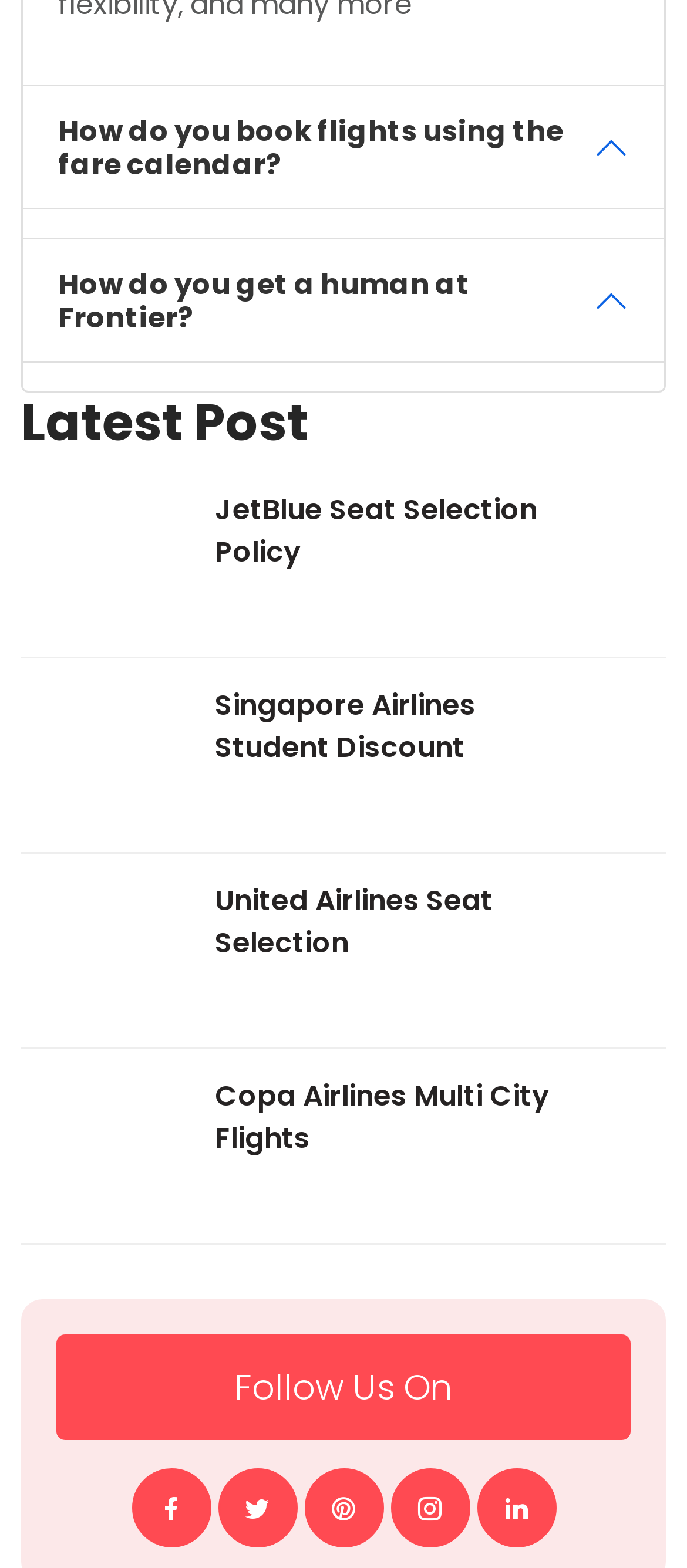Please identify the coordinates of the bounding box that should be clicked to fulfill this instruction: "Go to Study Abroad page".

None